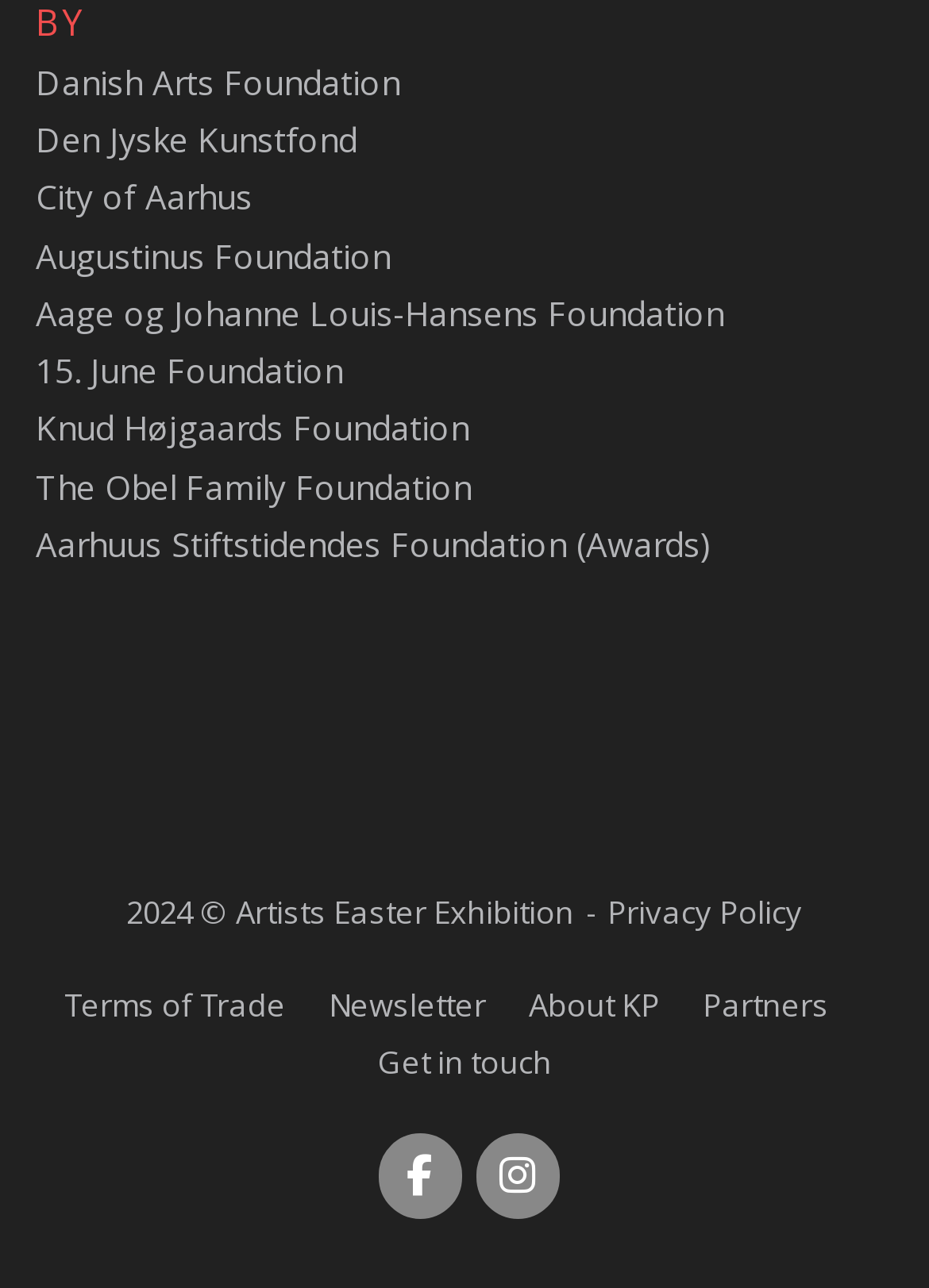Locate the UI element described by The Obel Family Foundation and provide its bounding box coordinates. Use the format (top-left x, top-left y, bottom-right x, bottom-right y) with all values as floating point numbers between 0 and 1.

[0.038, 0.36, 0.508, 0.395]